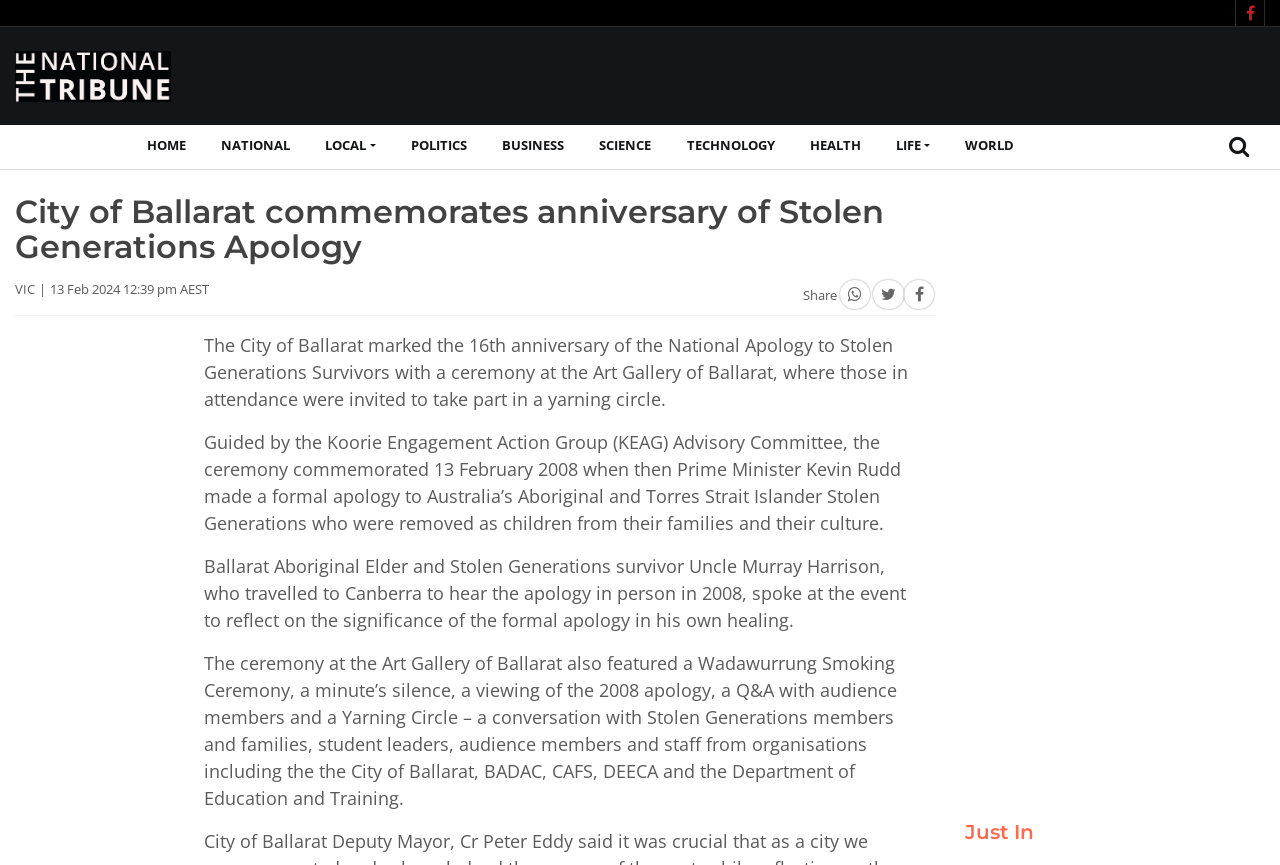Offer a thorough description of the webpage.

The webpage is about the City of Ballarat commemorating the 16th anniversary of the National Apology to Stolen Generations Survivors. At the top right corner, there is a link with a Facebook icon and another link with a Twitter icon. Below these icons, there is a horizontal navigation menu with links to different sections such as HOME, NATIONAL, LOCAL, POLITICS, BUSINESS, SCIENCE, TECHNOLOGY, HEALTH, LIFE, and WORLD.

On the left side, there is an image with a link, and below it, there is a section with a heading that reads "City of Ballarat commemorates anniversary of Stolen Generations Apology". This section contains several paragraphs of text describing the ceremony held at the Art Gallery of Ballarat to mark the anniversary. The text includes information about the Koorie Engagement Action Group, the formal apology made by Prime Minister Kevin Rudd in 2008, and the reflections of Ballarat Aboriginal Elder and Stolen Generations survivor Uncle Murray Harrison.

To the right of this section, there is an advertisement iframe. Below the article, there are three links to share the content on social media platforms. Further down, there is another advertisement iframe. At the very bottom of the page, there is a heading that reads "Just In".